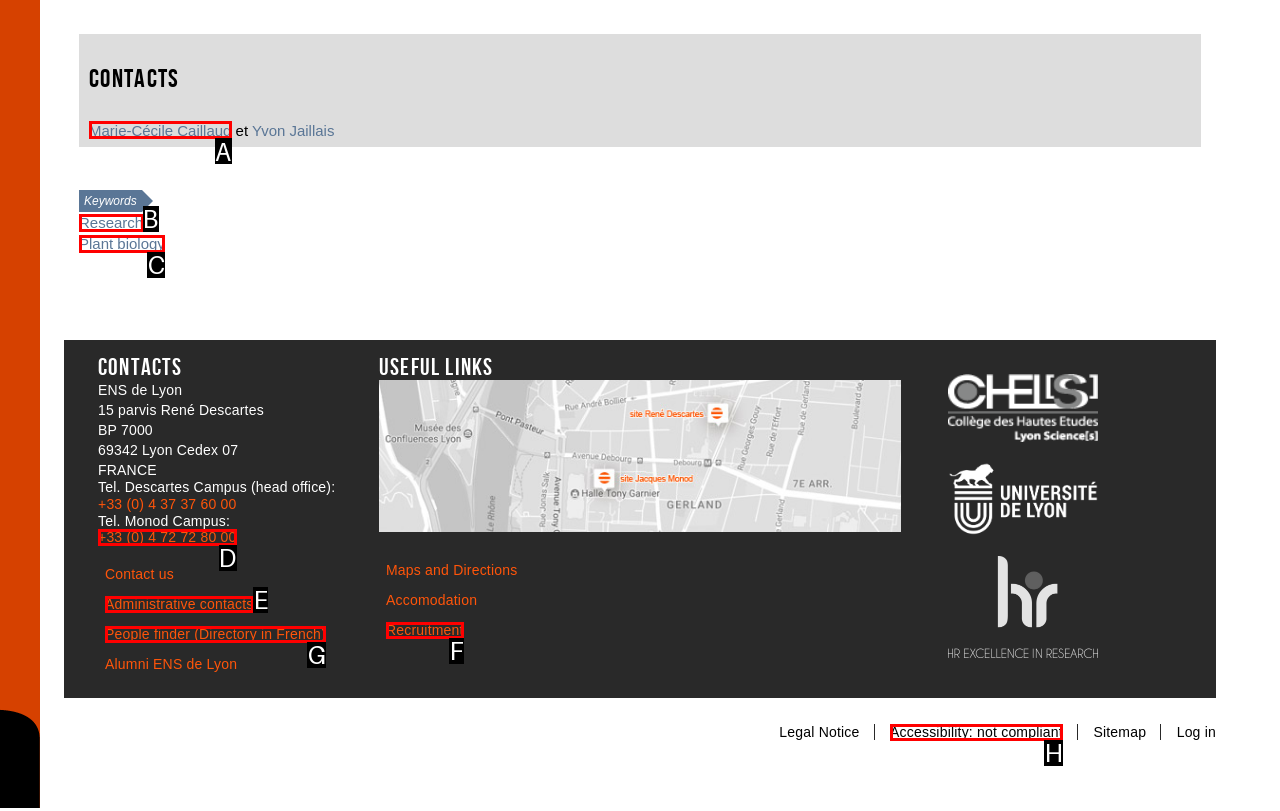To complete the instruction: View the 'Research' keywords, which HTML element should be clicked?
Respond with the option's letter from the provided choices.

B